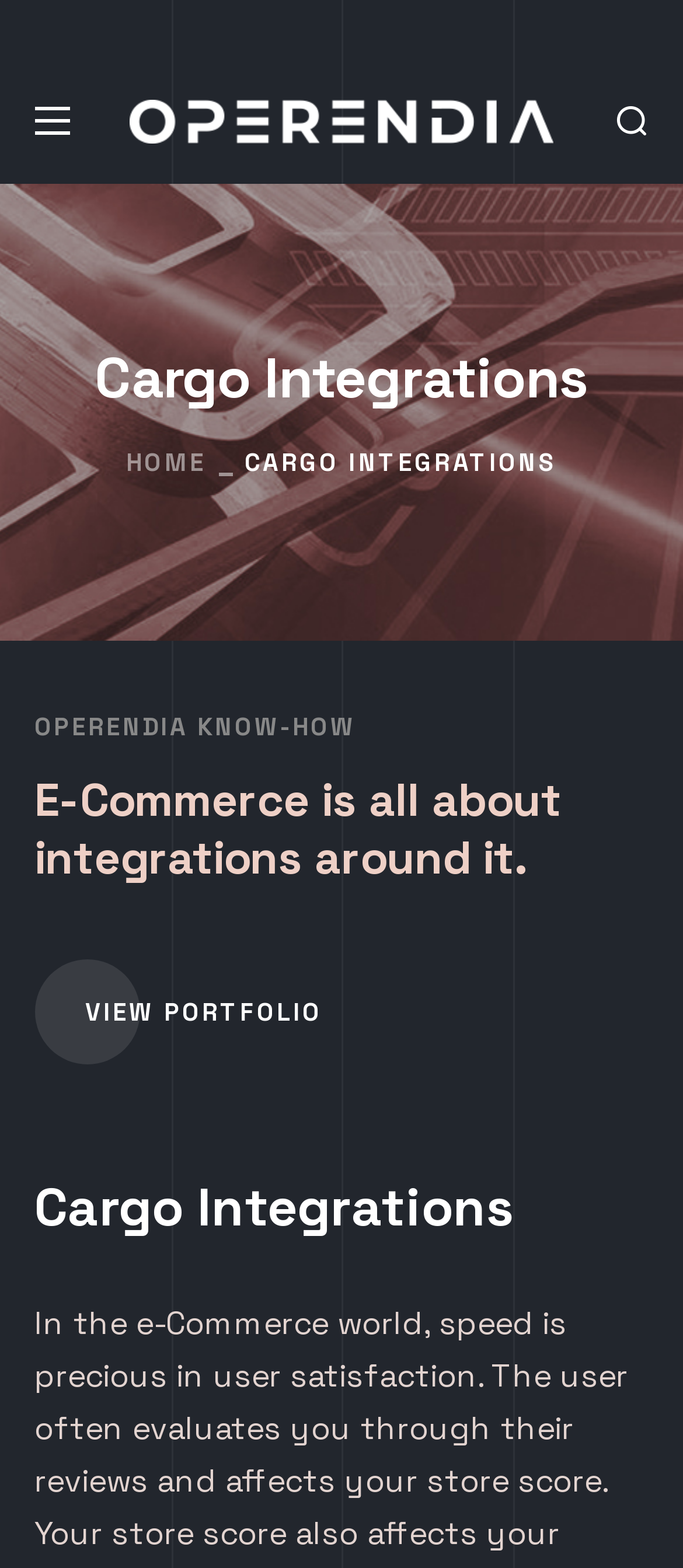What is the main topic of this webpage?
Refer to the image and offer an in-depth and detailed answer to the question.

Based on the webpage structure and content, the main topic of this webpage is Cargo Integrations, which is also mentioned in the title of the webpage and in multiple headings.